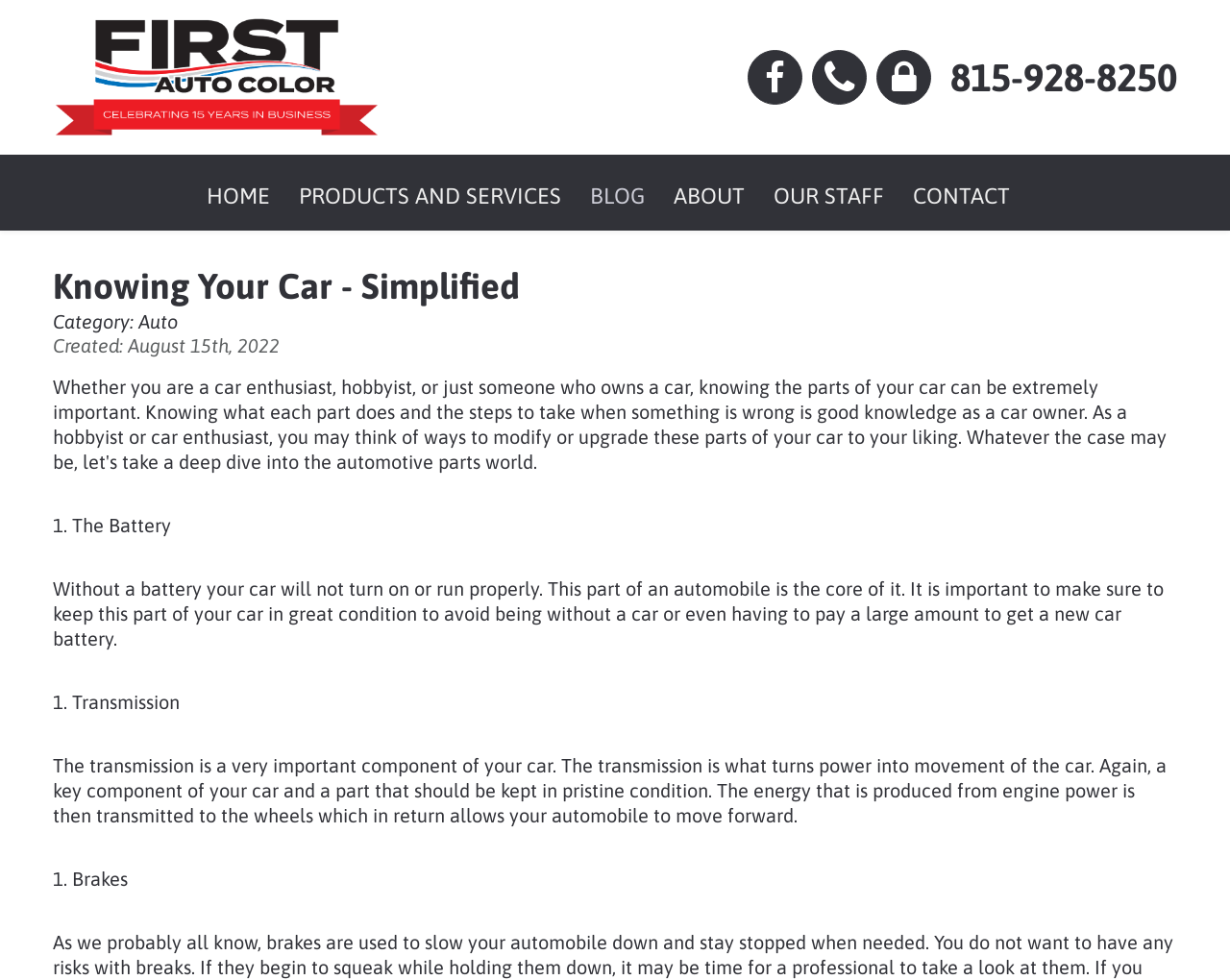Please find the bounding box coordinates of the element's region to be clicked to carry out this instruction: "View the Description".

None